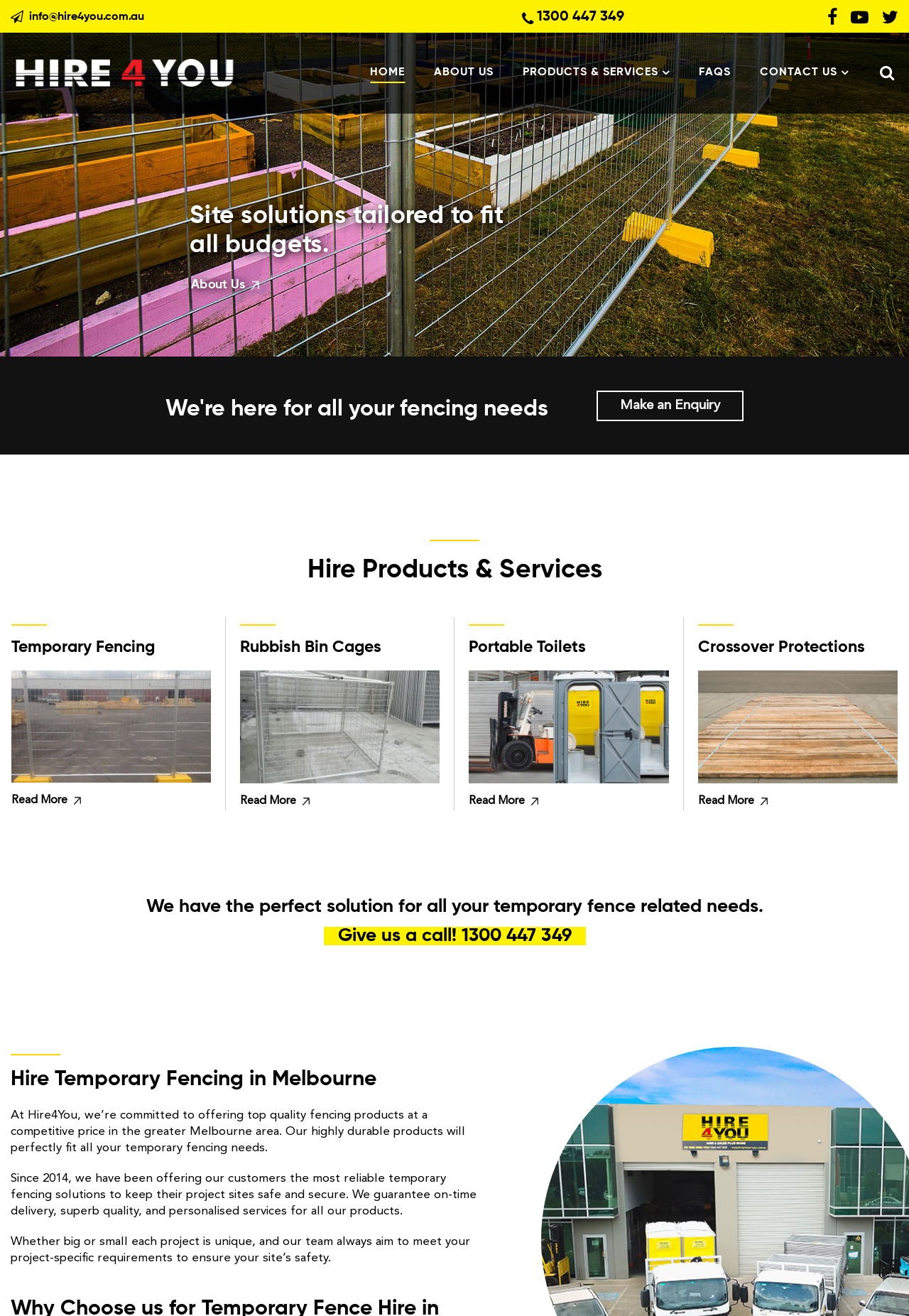Find the bounding box coordinates for the area you need to click to carry out the instruction: "Click the 'Imprint' link". The coordinates should be four float numbers between 0 and 1, indicated as [left, top, right, bottom].

None